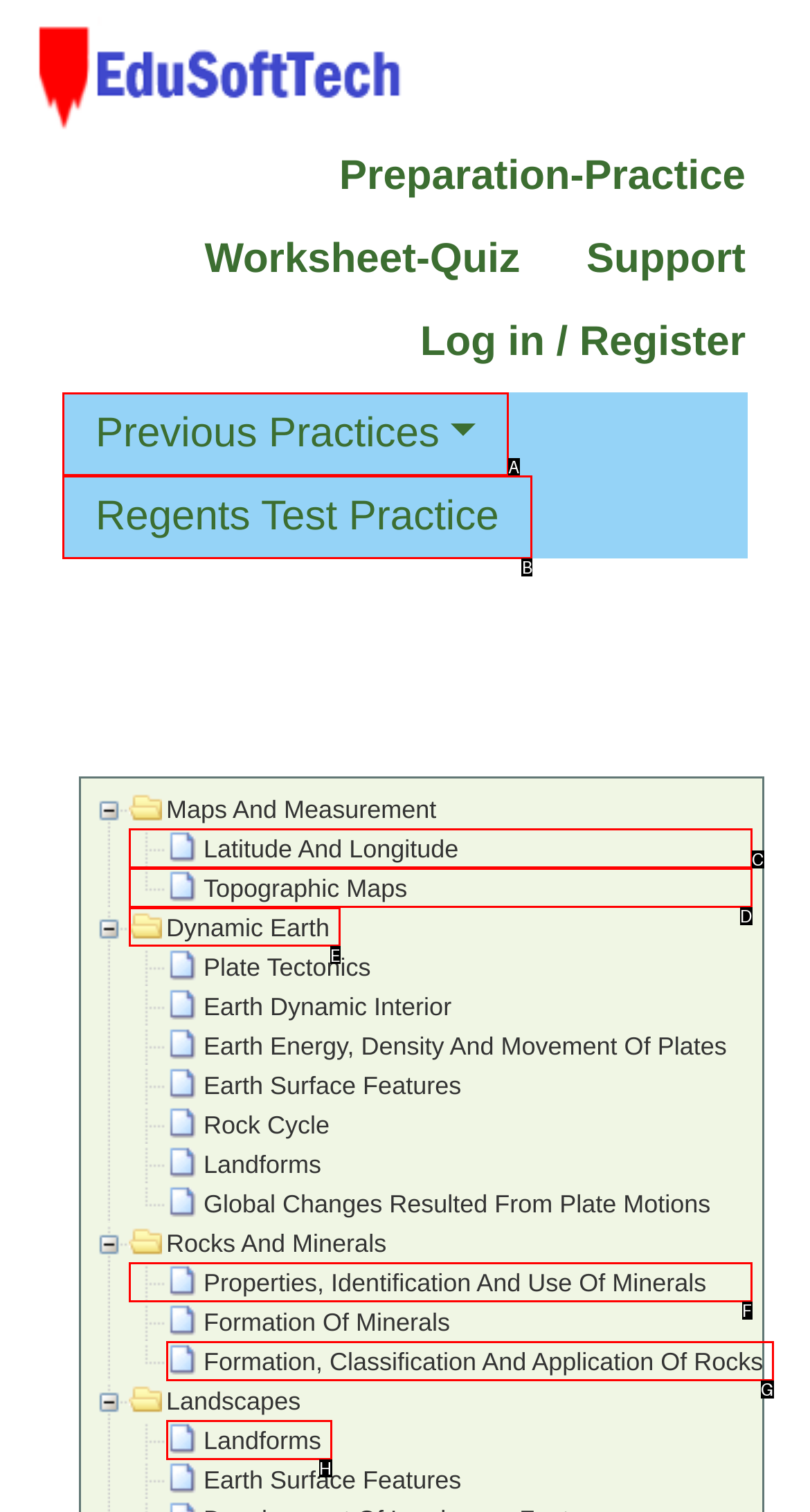Select the correct HTML element to complete the following task: explore Dynamic Earth
Provide the letter of the choice directly from the given options.

E